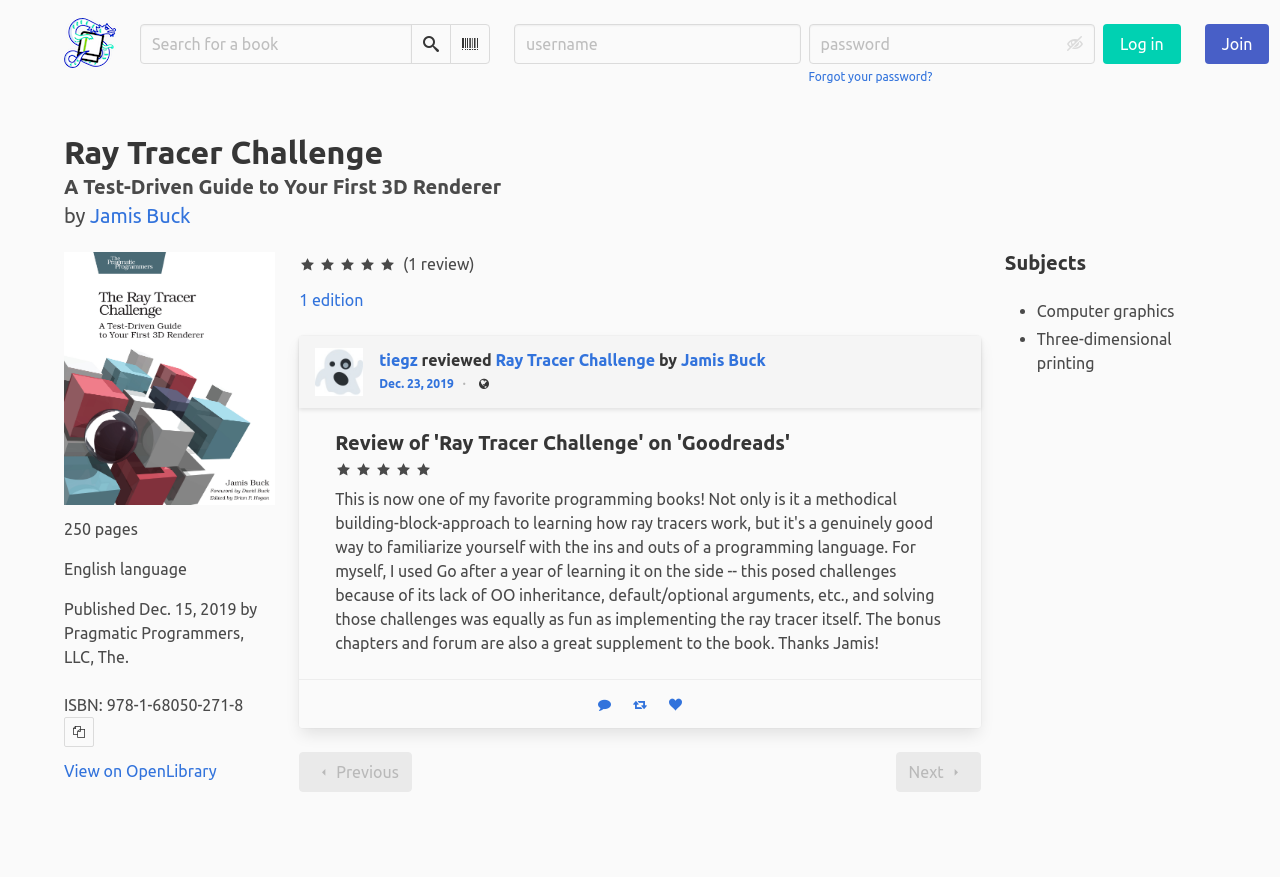Please identify the primary heading on the webpage and return its text.

Ray Tracer Challenge